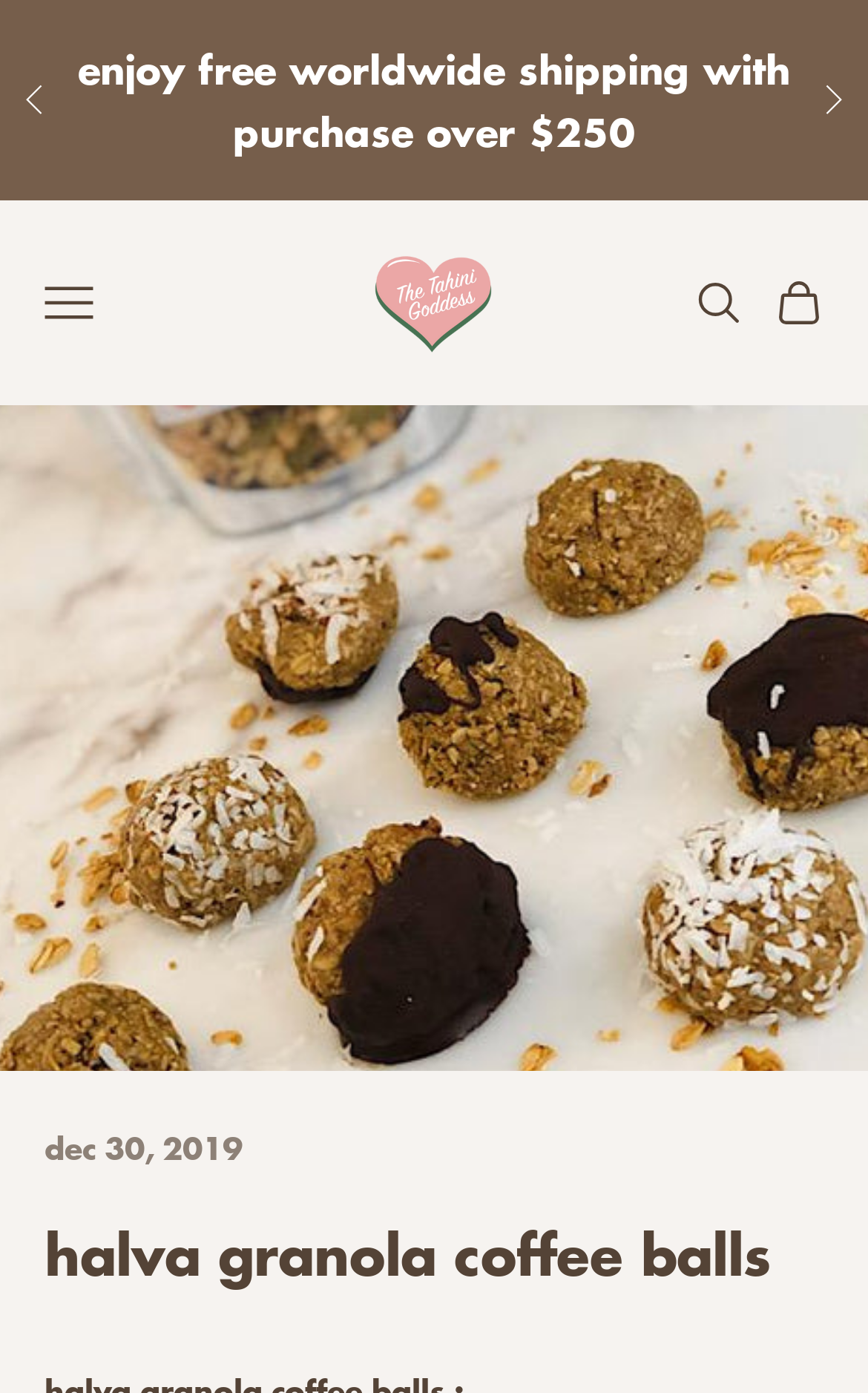Give a short answer to this question using one word or a phrase:
What is the name of the website?

The Tahini Goddess